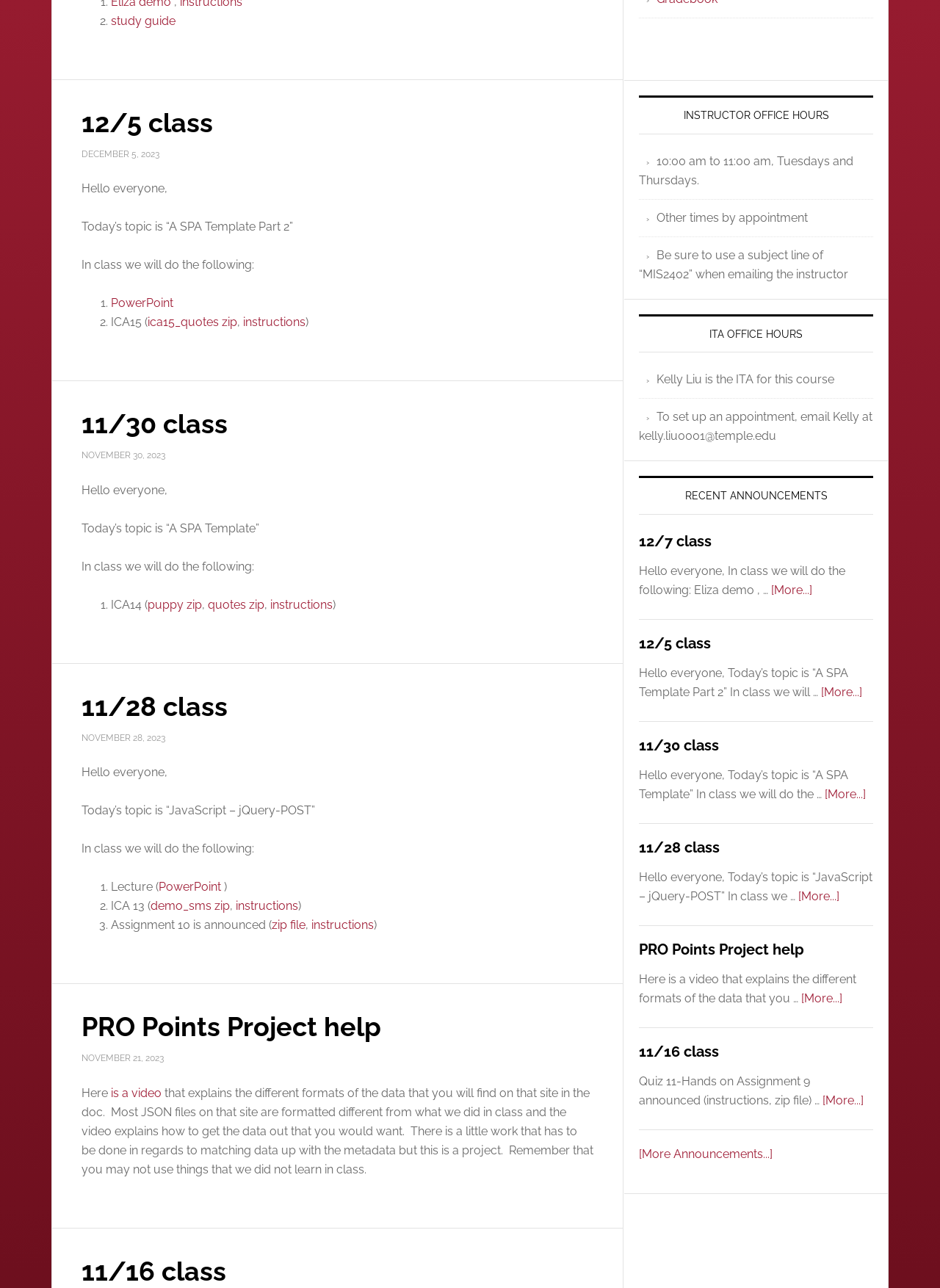Provide the bounding box coordinates, formatted as (top-left x, top-left y, bottom-right x, bottom-right y), with all values being floating point numbers between 0 and 1. Identify the bounding box of the UI element that matches the description: PRO Points Project help

[0.68, 0.73, 0.855, 0.744]